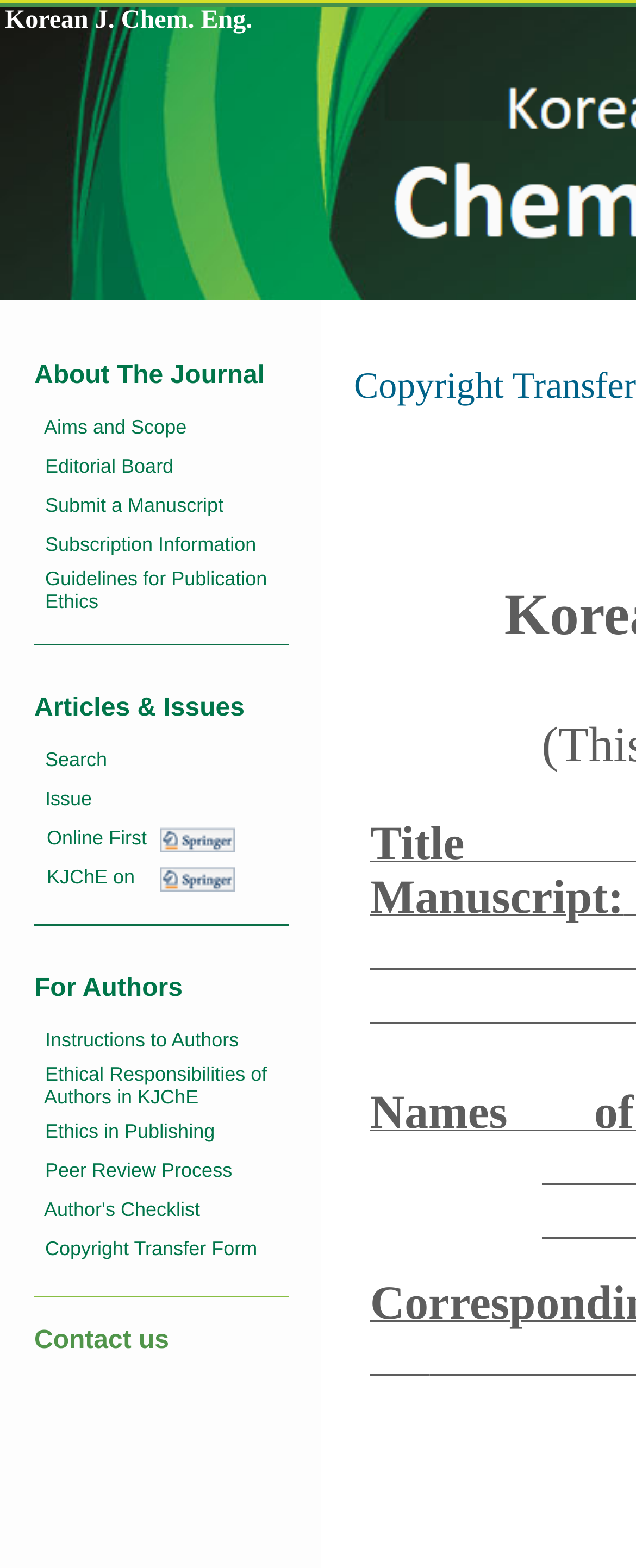Based on the provided description, "GeneratePress", find the bounding box of the corresponding UI element in the screenshot.

None